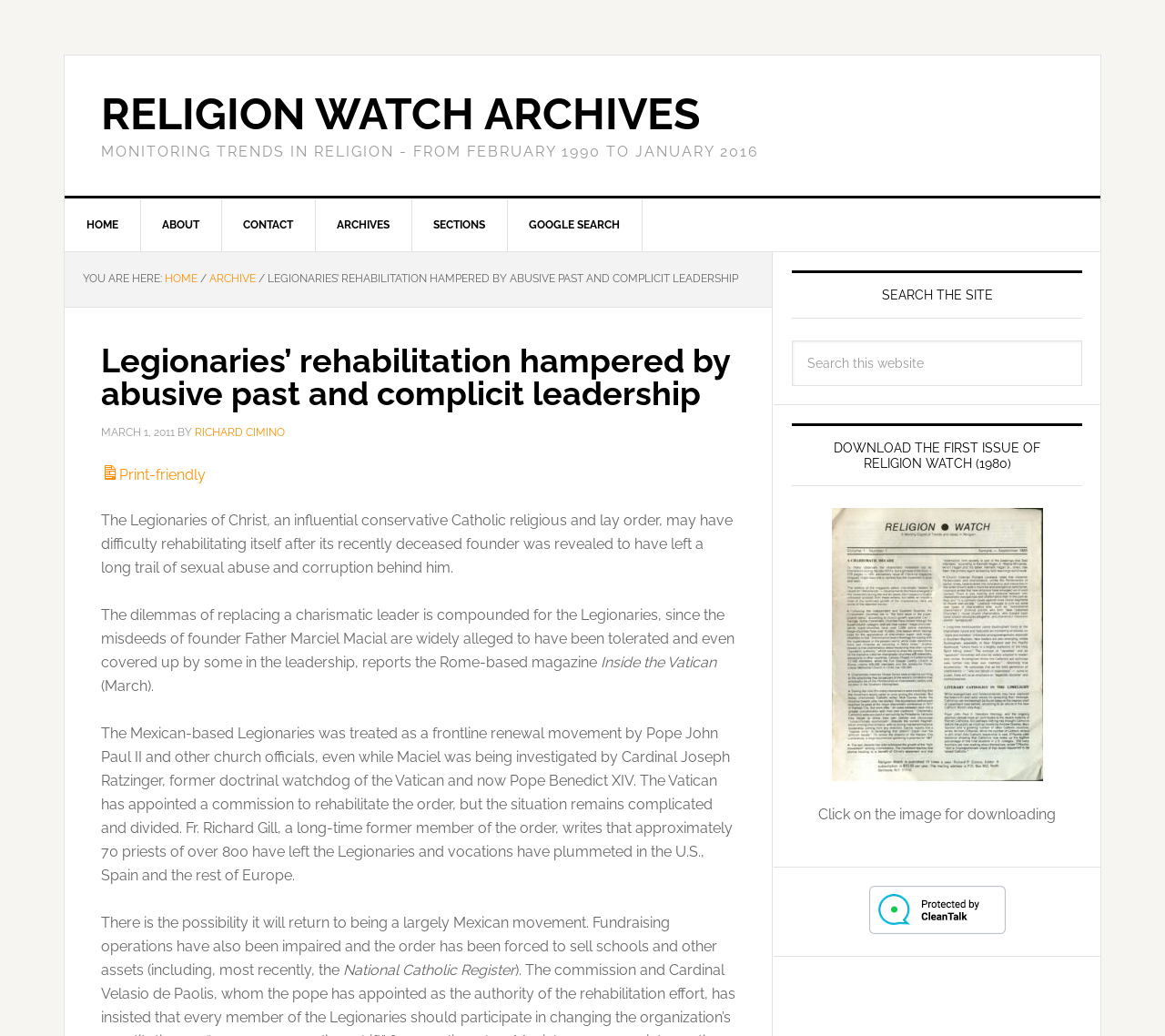What is the name of the publication that the Legionaries of Christ was forced to sell?
Give a detailed response to the question by analyzing the screenshot.

I found the answer by reading the article and looking for a mention of a publication that the Legionaries of Christ was forced to sell. The text mentions that 'the order has been forced to sell schools and other assets (including, most recently, the National Catholic Register)'.